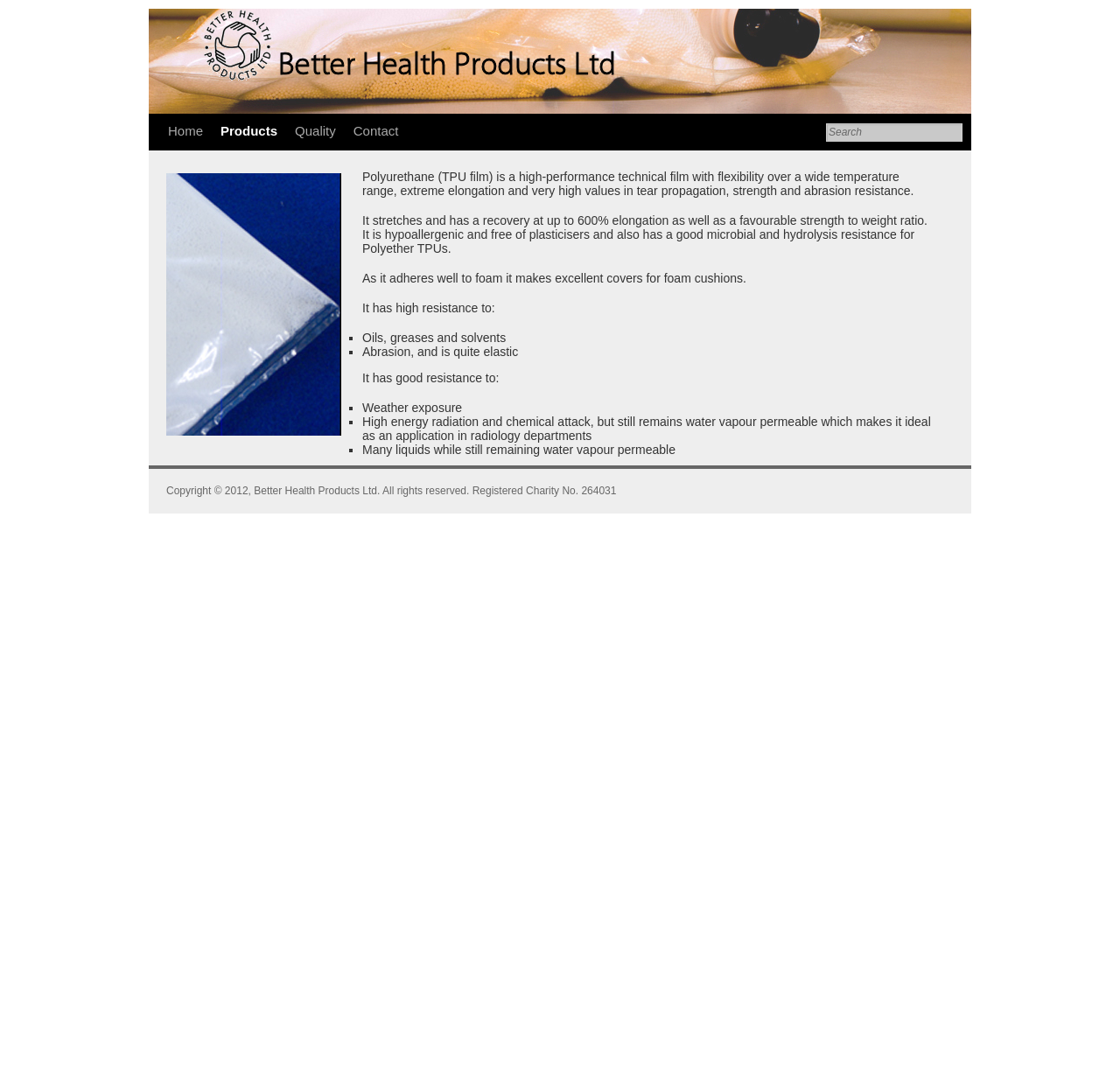From the screenshot, find the bounding box of the UI element matching this description: "Home". Supply the bounding box coordinates in the form [left, top, right, bottom], each a float between 0 and 1.

[0.142, 0.107, 0.189, 0.138]